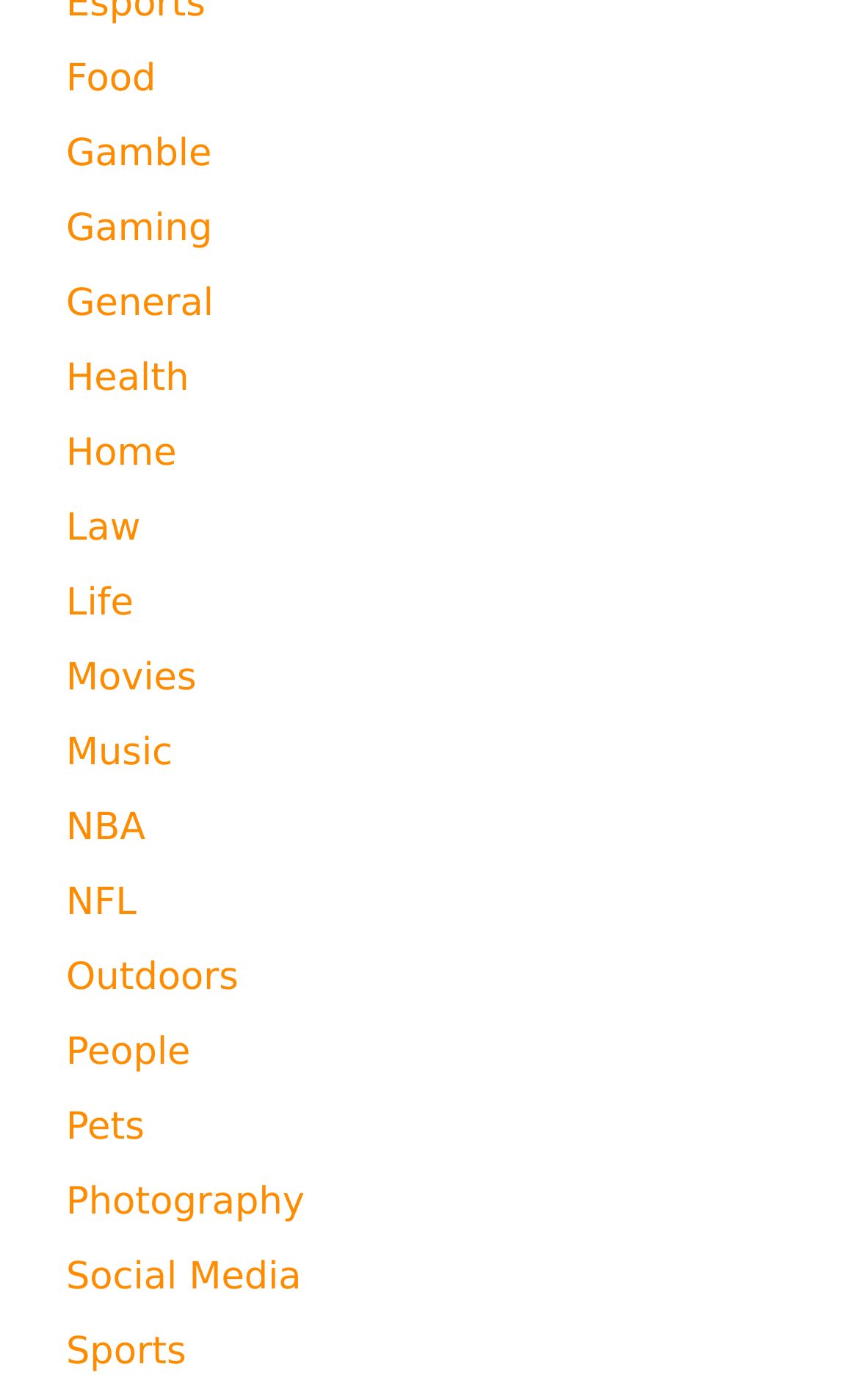Respond to the following query with just one word or a short phrase: 
How many categories start with the letter 'G'?

2